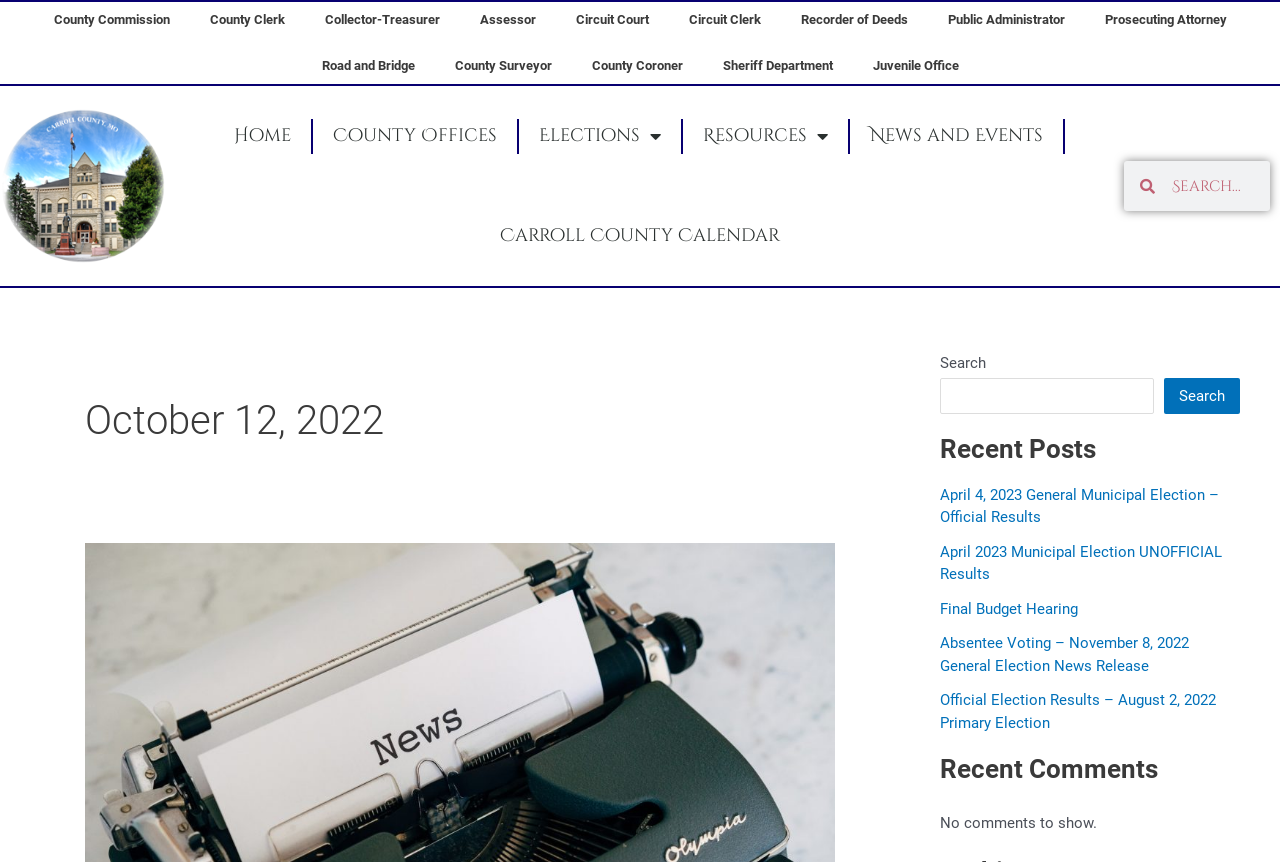Determine the bounding box coordinates of the clickable element to complete this instruction: "View Carroll County Calendar". Provide the coordinates in the format of four float numbers between 0 and 1, [left, top, right, bottom].

[0.375, 0.216, 0.625, 0.332]